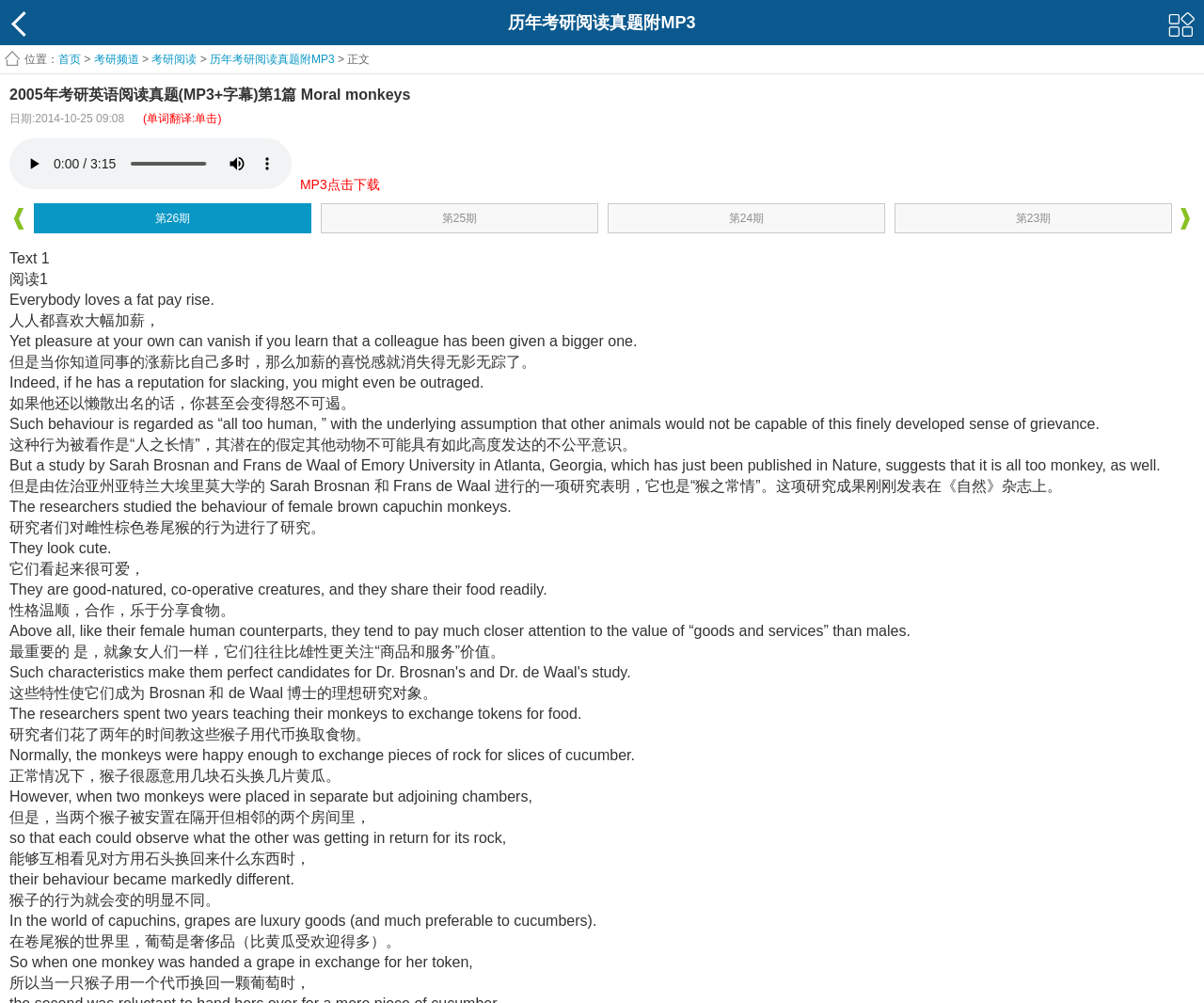Specify the bounding box coordinates of the element's area that should be clicked to execute the given instruction: "play the audio". The coordinates should be four float numbers between 0 and 1, i.e., [left, top, right, bottom].

[0.016, 0.148, 0.041, 0.178]